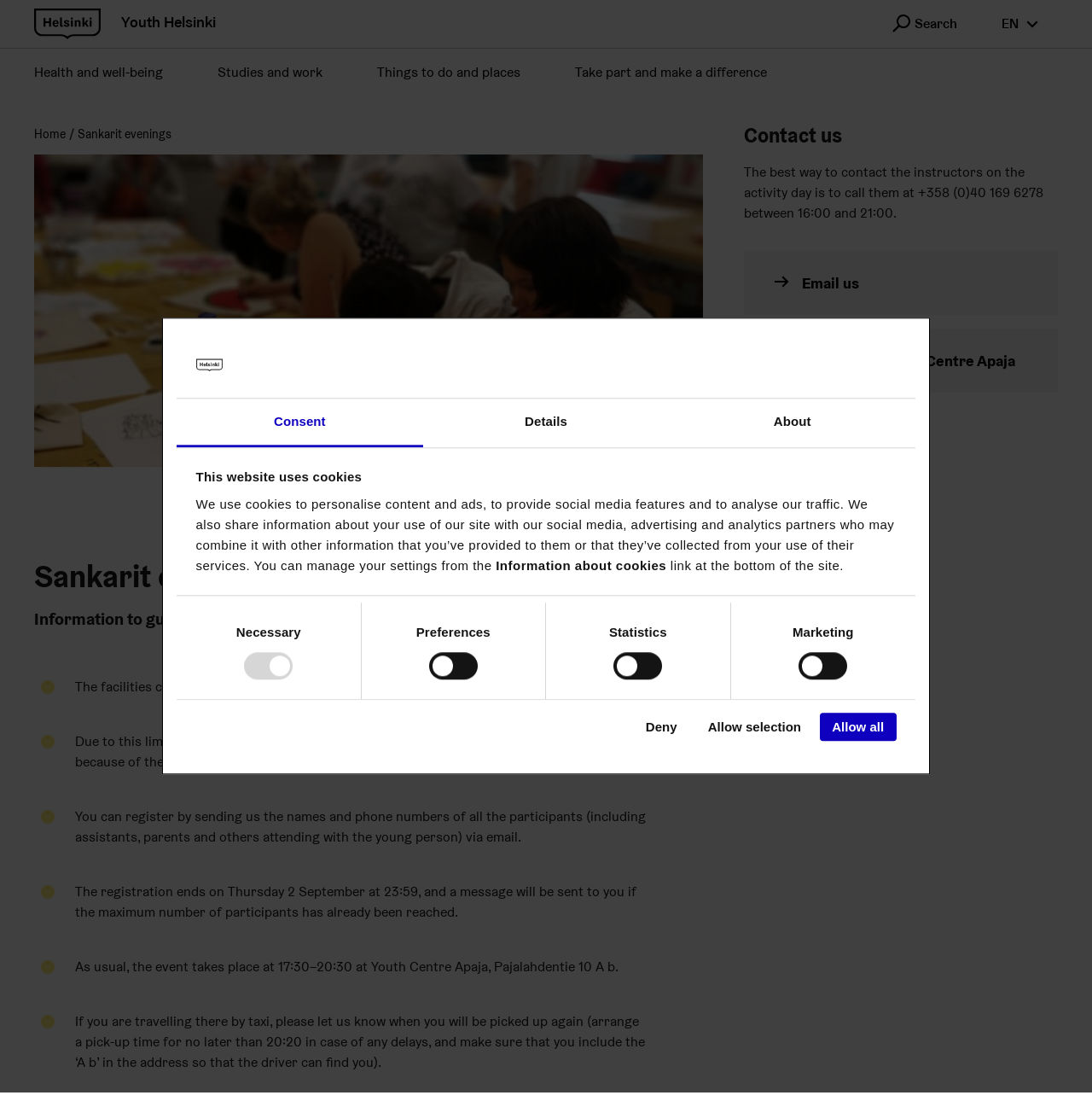Present a detailed account of what is displayed on the webpage.

The webpage is about Sankarit evenings, a youth event organized by Youth Helsinki. At the top, there is a logo and a tab list with three tabs: Consent, Details, and About. The Consent tab is selected by default, and it contains a message about the website using cookies, along with a detailed explanation of how the cookies are used. Below this message, there are four checkboxes for managing cookie settings: Necessary, Preferences, Statistics, and Marketing.

On the top-right corner, there are three buttons: Deny, Allow selection, and Allow all, related to cookie settings. Next to the logo, there is a link to Youth Helsinki and a search button. On the top-right corner, there is a language selection button with the current language set to English.

The main content of the webpage is divided into sections. The first section is about Sankarit evenings, with a heading and a figure. The second section is about information to guardians, with several paragraphs of text explaining the event details, such as the limited capacity of the facilities, the need for advance registration, and the event schedule. The text also provides instructions on how to register and what information to provide.

On the right side of the page, there is a section with a heading "Contact us", which provides the contact information of the instructors, including a phone number and email address. There is also a link to Lauttasaari Youth Centre Apaja.

At the bottom of the page, there is a navigation menu with links to other sections of the website, such as Health and well-being, Studies and work, Things to do and places, and Take part and make a difference.